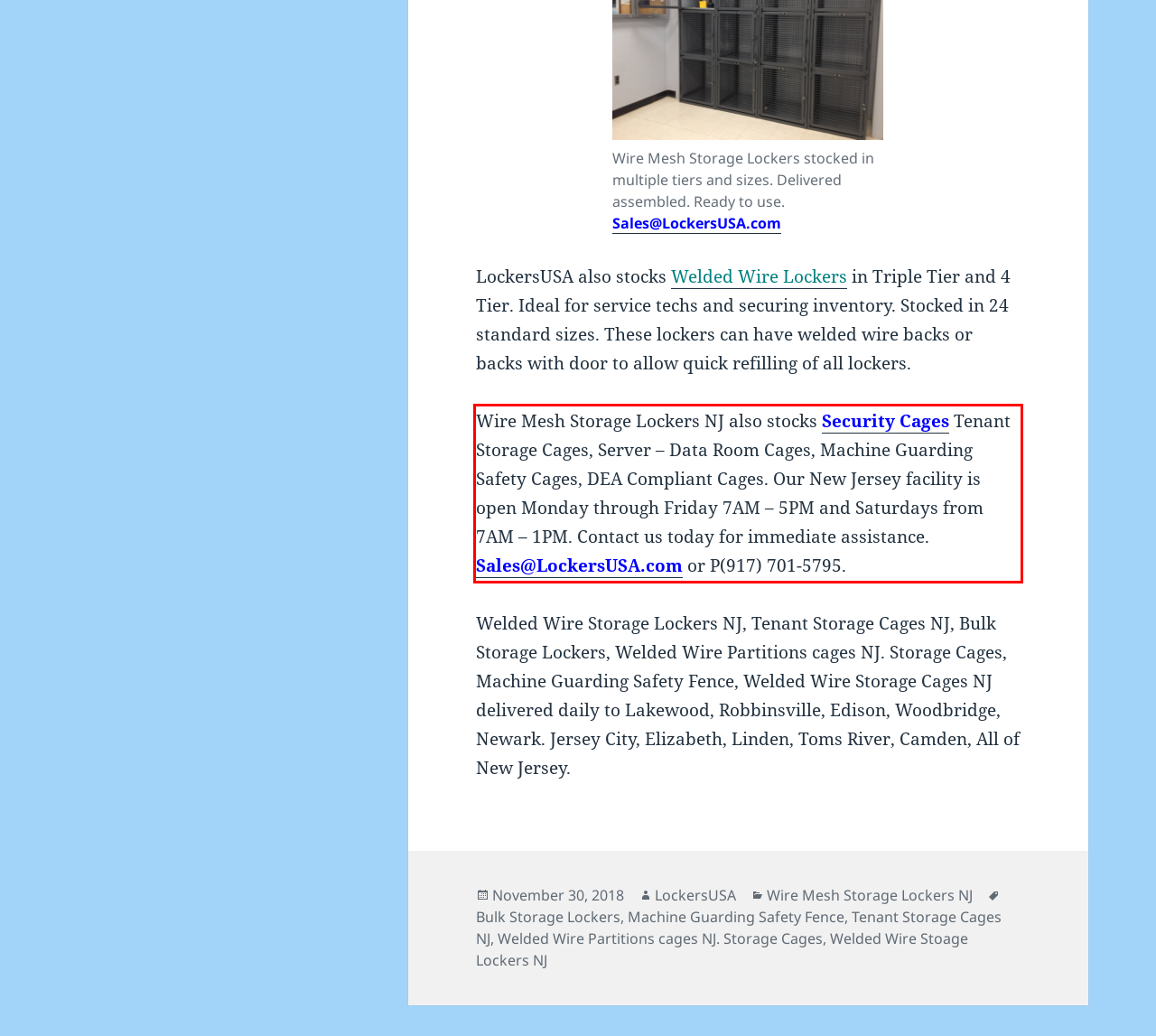The screenshot provided shows a webpage with a red bounding box. Apply OCR to the text within this red bounding box and provide the extracted content.

Wire Mesh Storage Lockers NJ also stocks Security Cages Tenant Storage Cages, Server – Data Room Cages, Machine Guarding Safety Cages, DEA Compliant Cages. Our New Jersey facility is open Monday through Friday 7AM – 5PM and Saturdays from 7AM – 1PM. Contact us today for immediate assistance. Sales@LockersUSA.com or P(917) 701-5795.